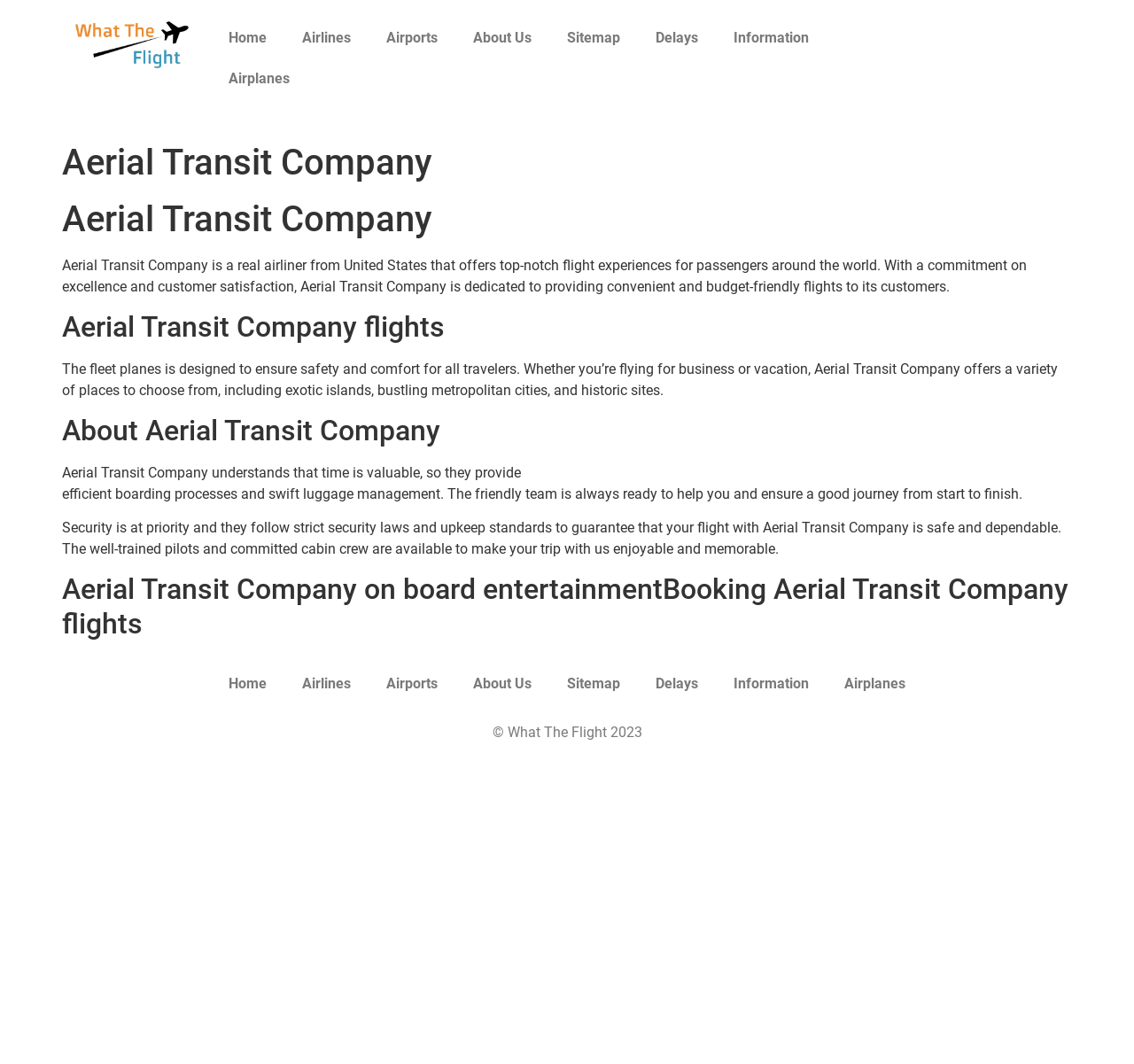What is the purpose of Aerial Transit Company?
Look at the screenshot and give a one-word or phrase answer.

Providing flights